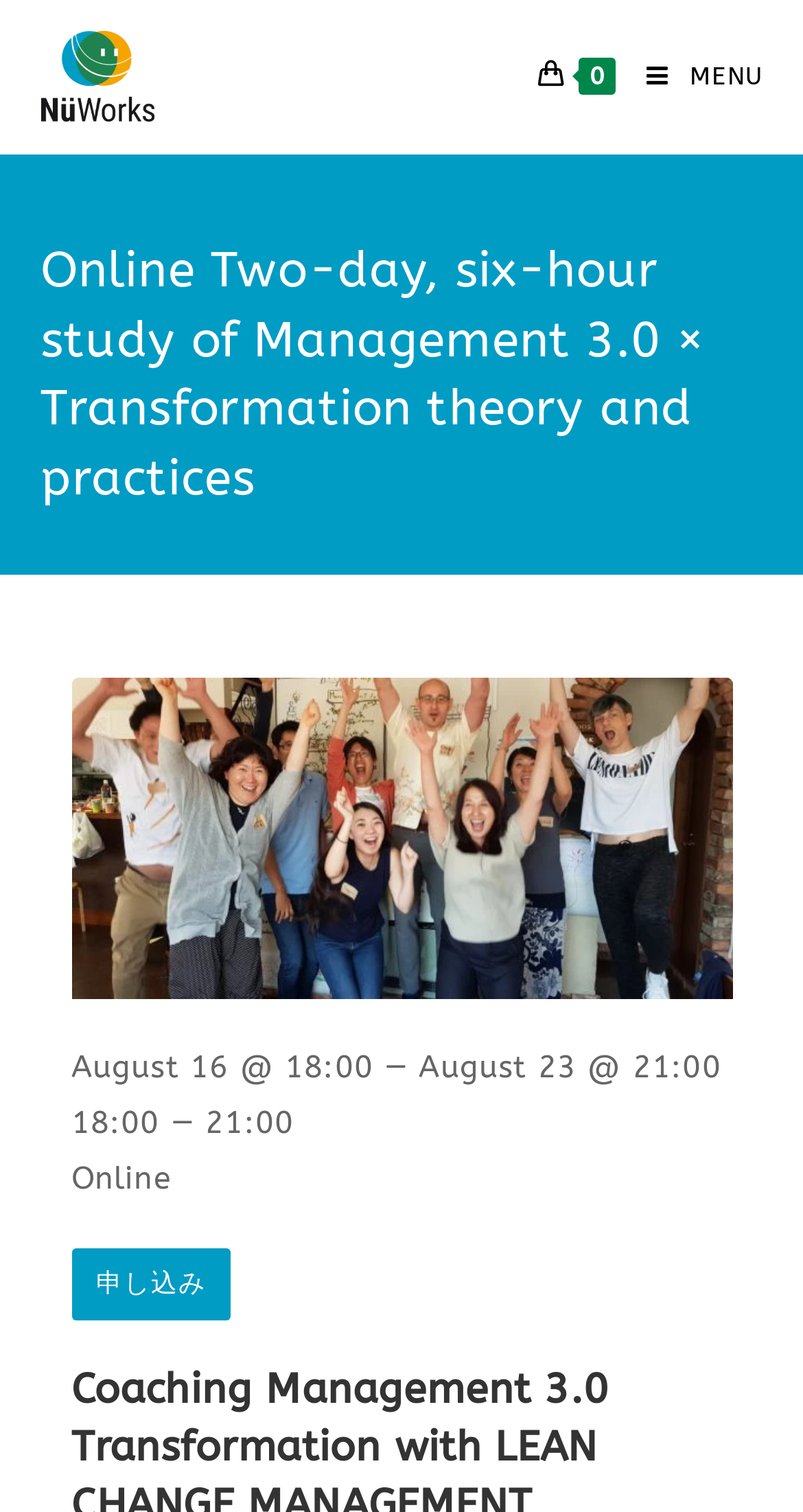Find the bounding box of the UI element described as: "Menu Close". The bounding box coordinates should be given as four float values between 0 and 1, i.e., [left, top, right, bottom].

[0.766, 0.0, 0.95, 0.101]